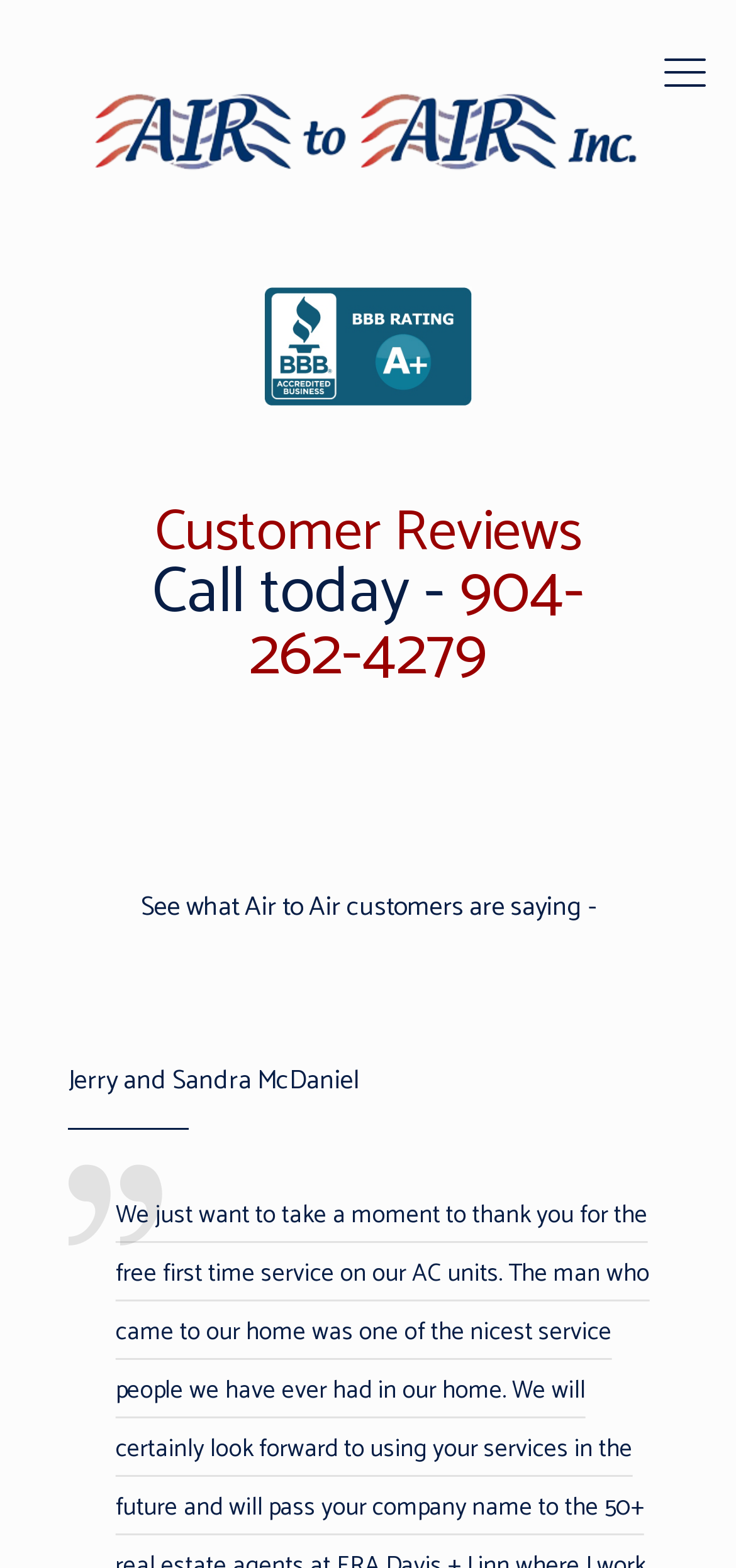What is the orientation of the separator below the customer reviews heading?
Provide a detailed and well-explained answer to the question.

I examined the separator element below the 'Customer Reviews Call today - 904-262-4279' heading and found that its orientation is horizontal.